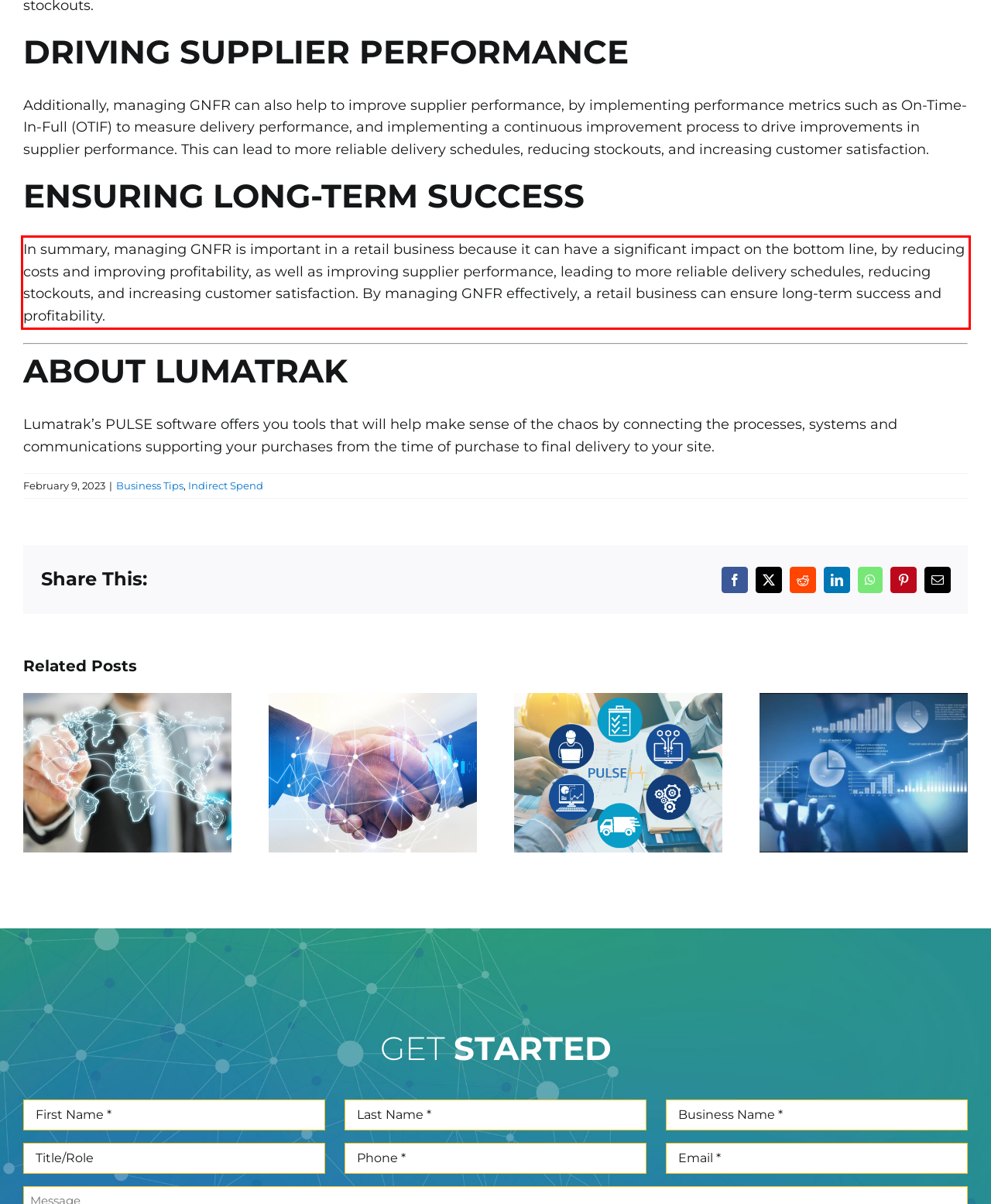Extract and provide the text found inside the red rectangle in the screenshot of the webpage.

In summary, managing GNFR is important in a retail business because it can have a significant impact on the bottom line, by reducing costs and improving profitability, as well as improving supplier performance, leading to more reliable delivery schedules, reducing stockouts, and increasing customer satisfaction. By managing GNFR effectively, a retail business can ensure long-term success and profitability.